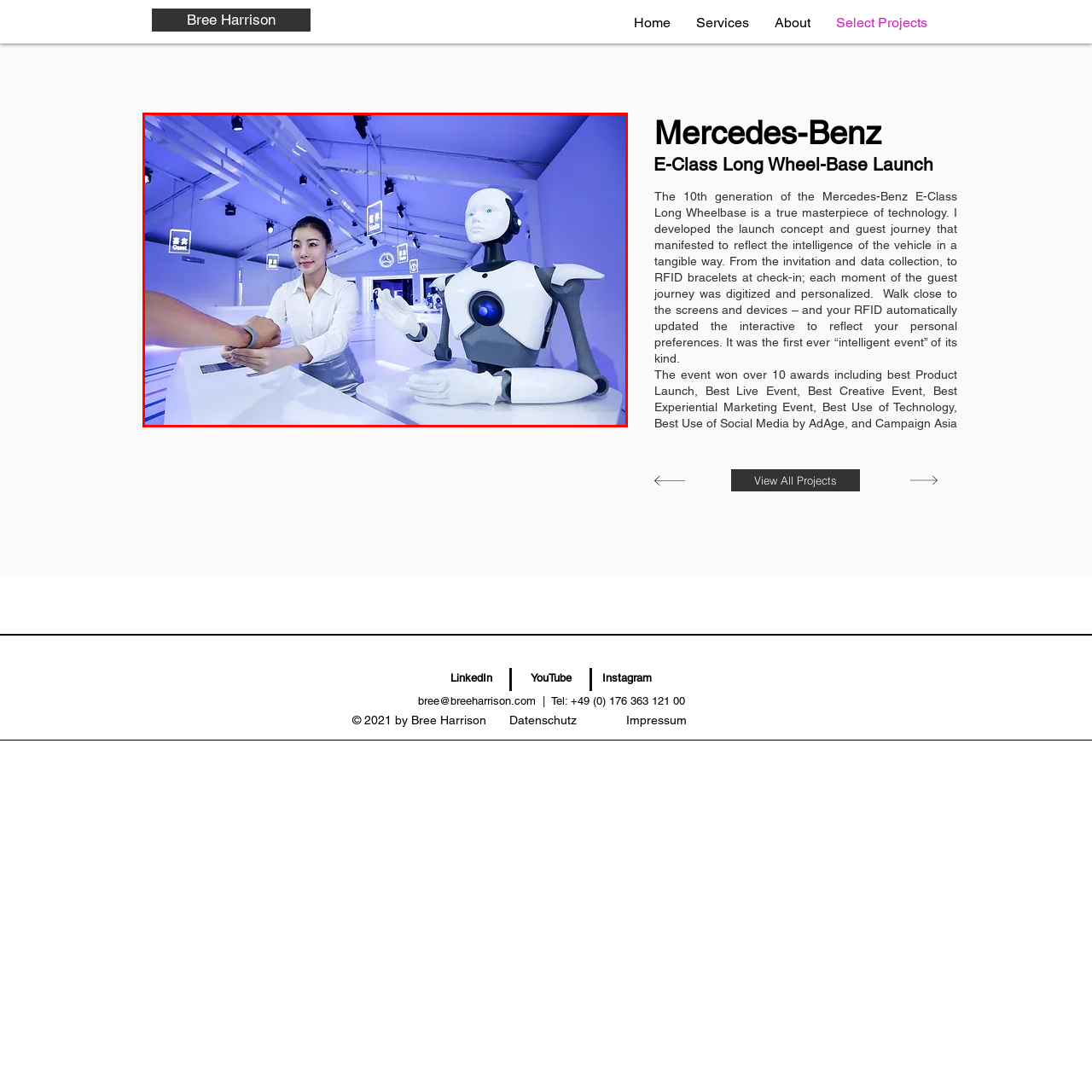Please concentrate on the part of the image enclosed by the red bounding box and answer the following question in detail using the information visible: What is the purpose of the RFID bracelet?

The visitor is extending their arm, likely presenting an RFID bracelet for identification or access, as mentioned in the caption, suggesting that the bracelet is used for authentication or authorization purposes.